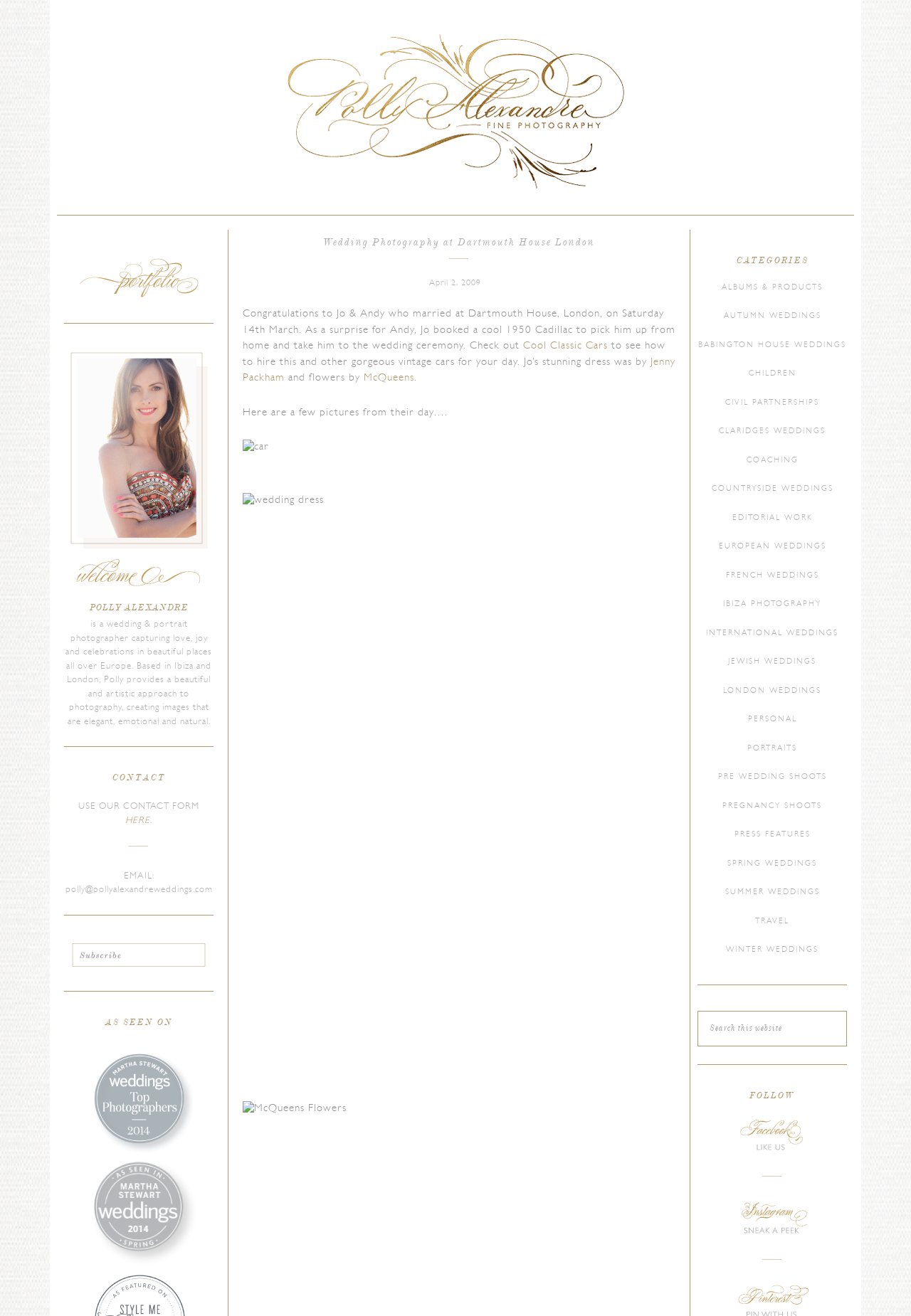What is the name of the company that provided the vintage car for the wedding?
Please look at the screenshot and answer in one word or a short phrase.

Cool Classic Cars